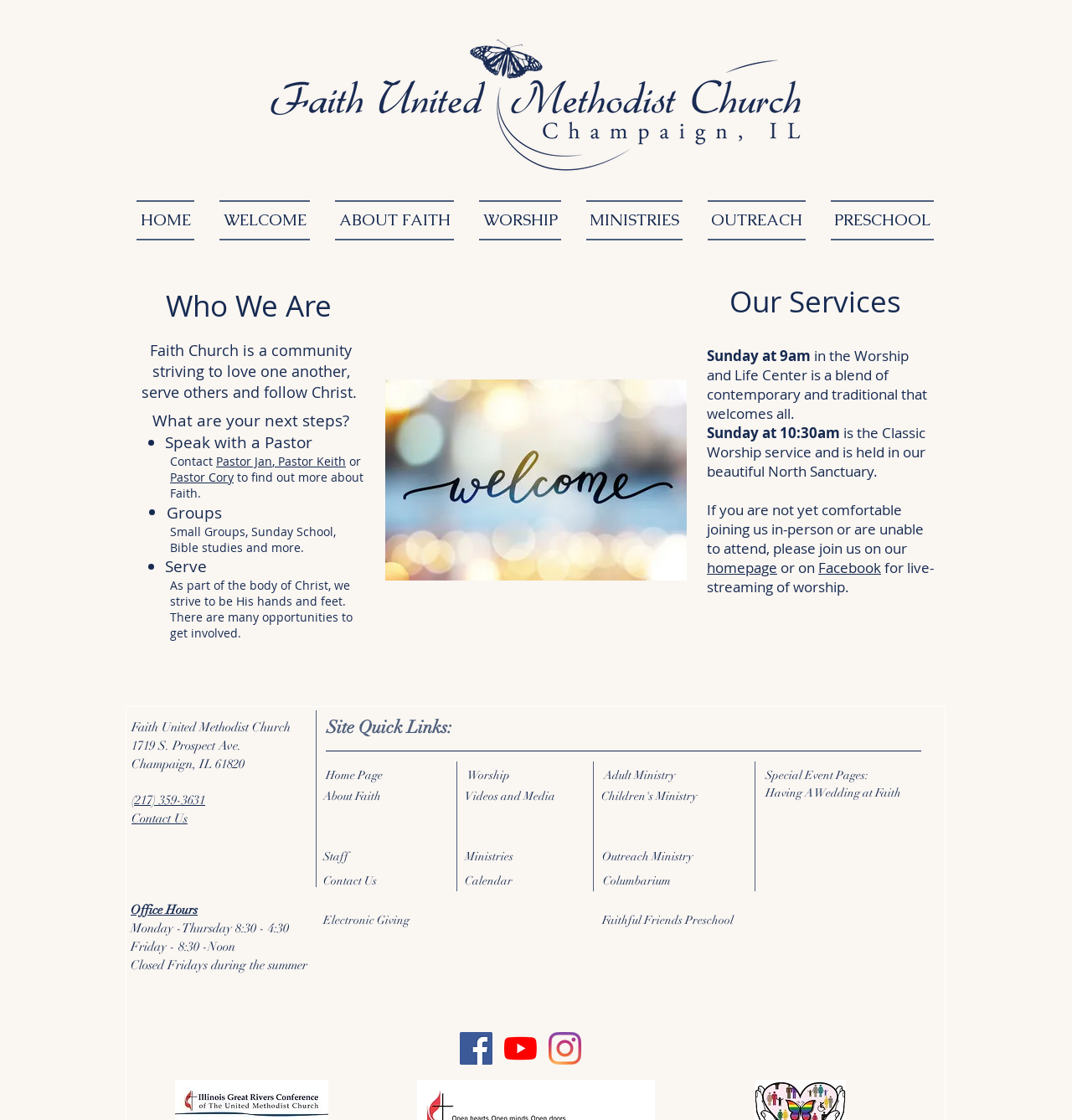Give a full account of the webpage's elements and their arrangement.

The webpage is the official website of Faith United Methodist Church (FUMC). At the top, there is a logo of FUMC in blue color, situated on the left side of the page. Next to the logo, there is a navigation menu with links to different sections of the website, including HOME, ABOUT FAITH, WORSHIP, MINISTRIES, OUTREACH, and PRESCHOOL.

Below the navigation menu, there is a main content area. On the left side of this area, there is a heading "Who We Are" followed by a paragraph of text describing the church's community and its mission. Below this, there is a heading "Our Services" followed by a list of options, including speaking with a pastor, contacting the church, and getting involved in groups and serving opportunities.

On the right side of the main content area, there is an image with a welcoming atmosphere. Below the image, there is information about the church's worship services, including the schedule and a description of the services. There is also a note about live-streaming of worship services on the church's homepage or Facebook page.

At the bottom of the page, there is a section with the church's address, phone number, and a link to contact the church. There is also a section with quick links to various parts of the website, including the home page, about faith, staff, contact us, worship, videos and media, ministries, calendar, and more. Additionally, there are links to special event pages, office hours, and electronic giving.

Finally, at the very bottom of the page, there is a social bar with links to the church's Facebook, YouTube, and Instagram pages, each accompanied by an icon.